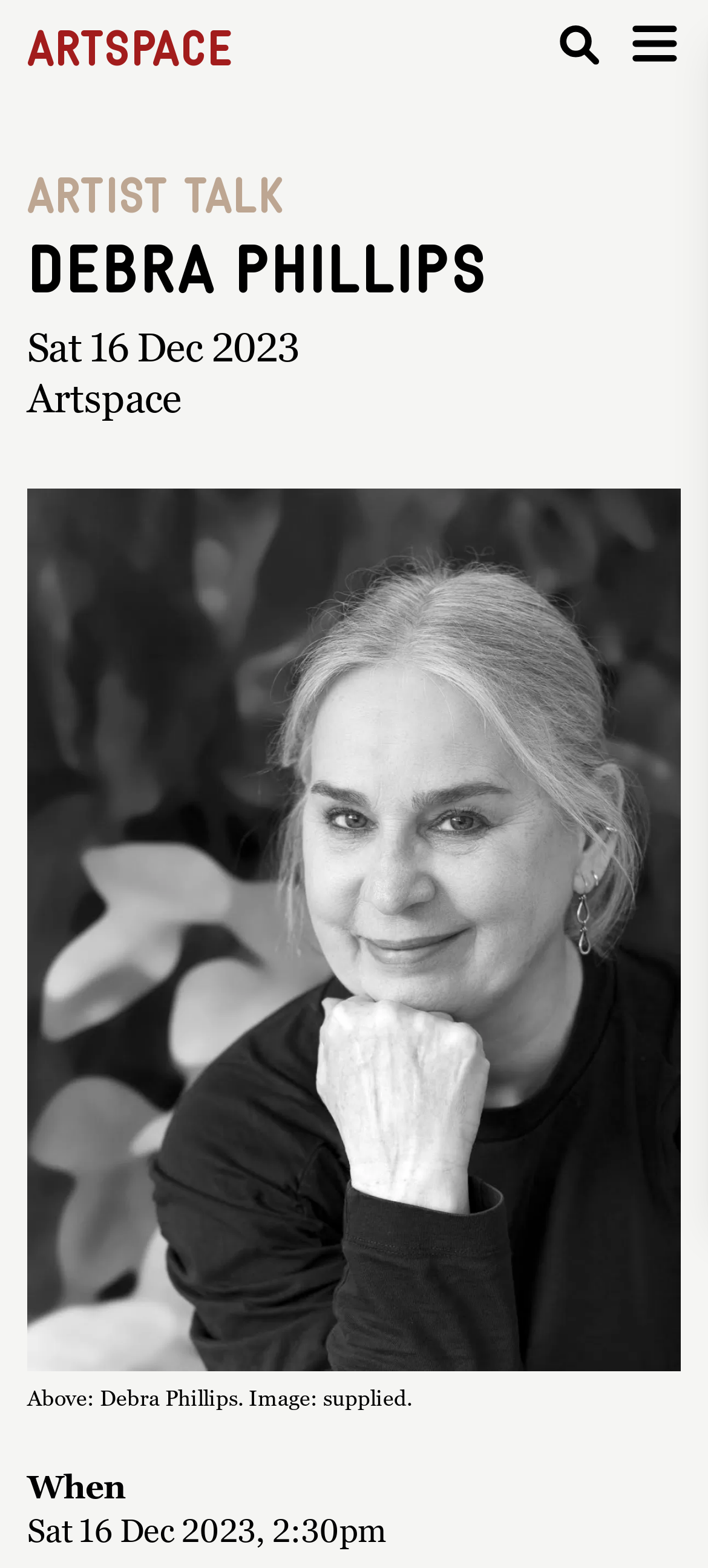Use a single word or phrase to answer the question: What is above the artist?

Image: supplied